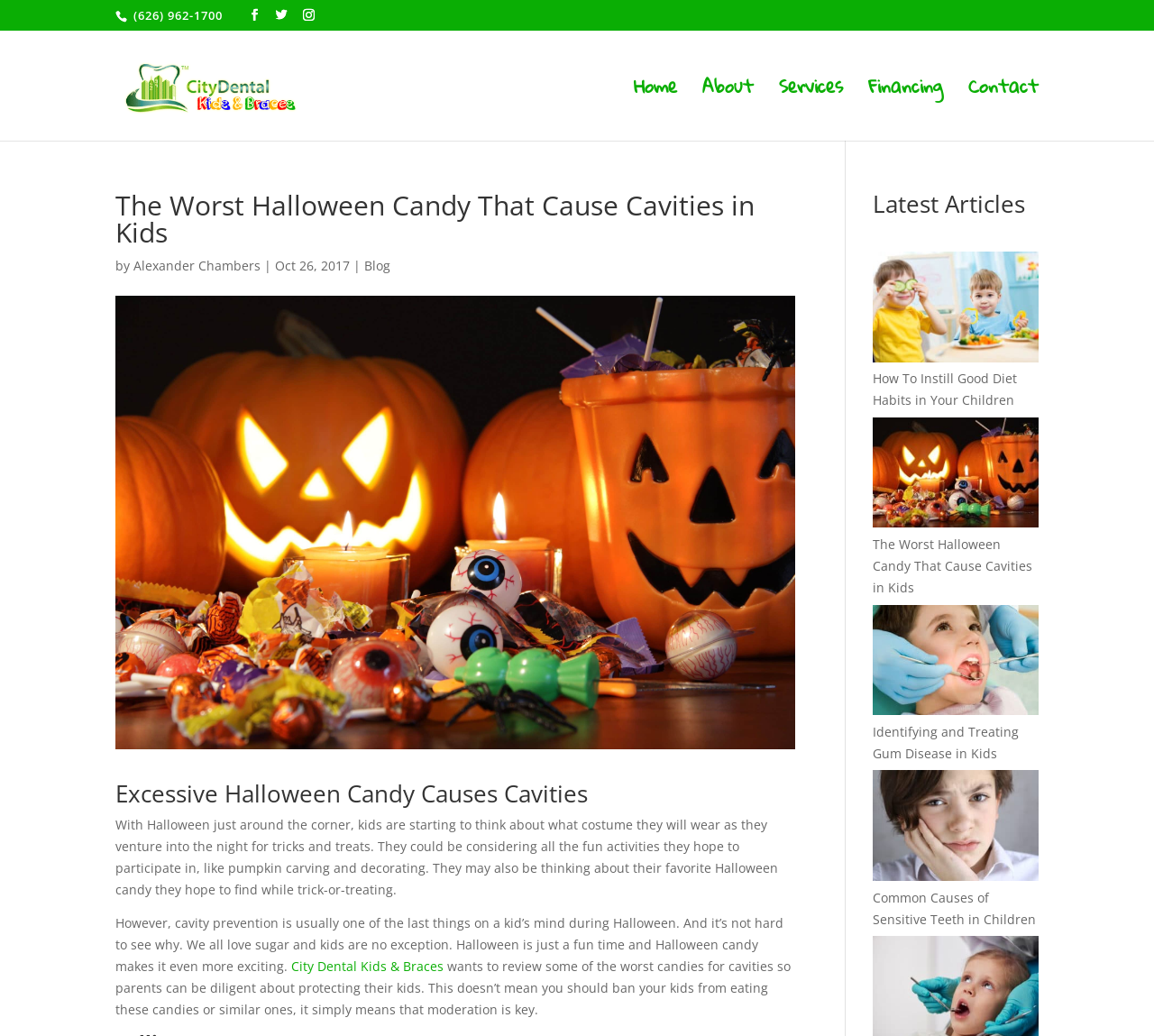Identify the bounding box coordinates for the element that needs to be clicked to fulfill this instruction: "Visit the 'About' page". Provide the coordinates in the format of four float numbers between 0 and 1: [left, top, right, bottom].

[0.609, 0.076, 0.653, 0.135]